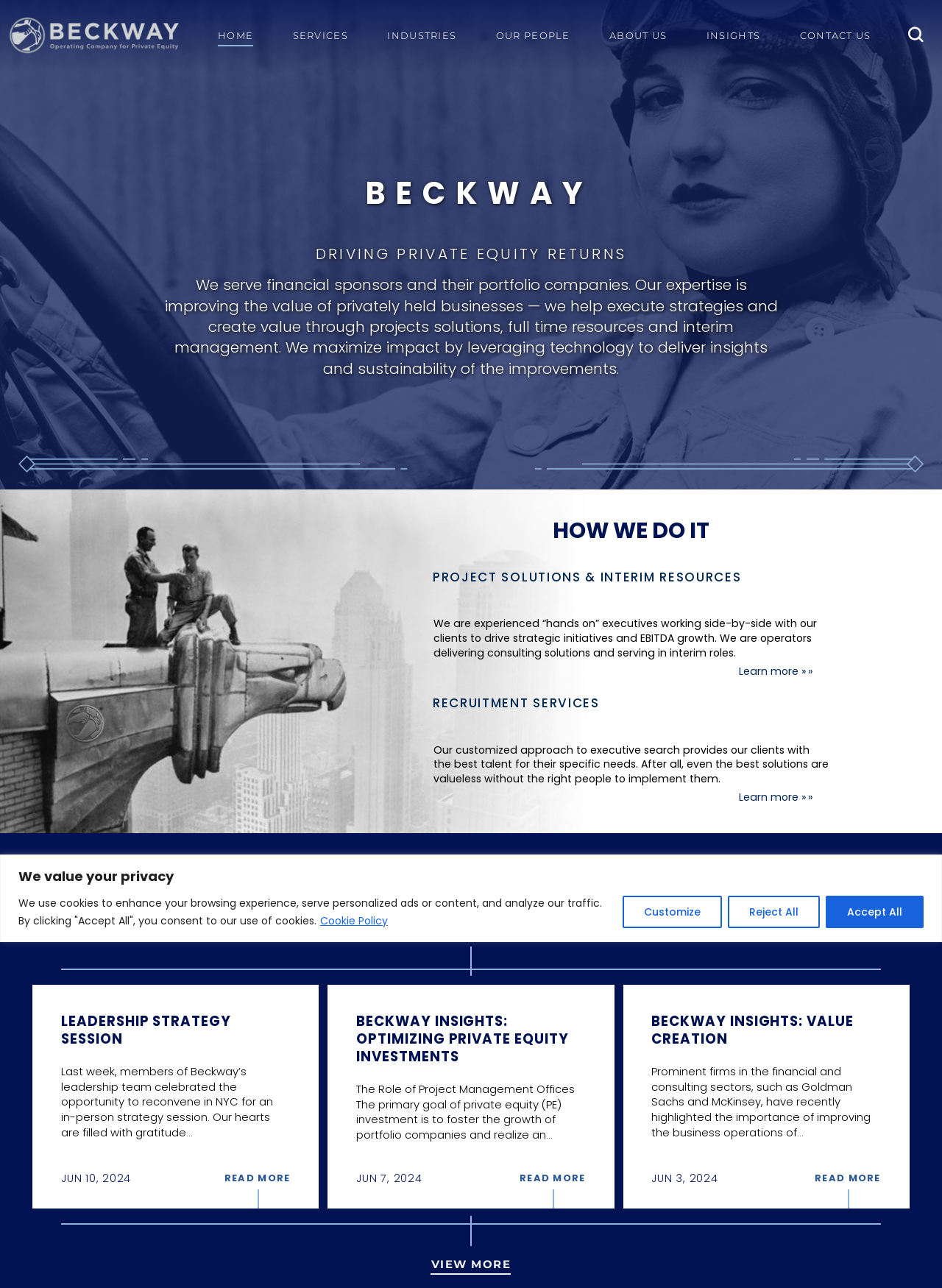Please find the bounding box for the following UI element description. Provide the coordinates in (top-left x, top-left y, bottom-right x, bottom-right y) format, with values between 0 and 1: Learn more »

[0.784, 0.614, 0.86, 0.625]